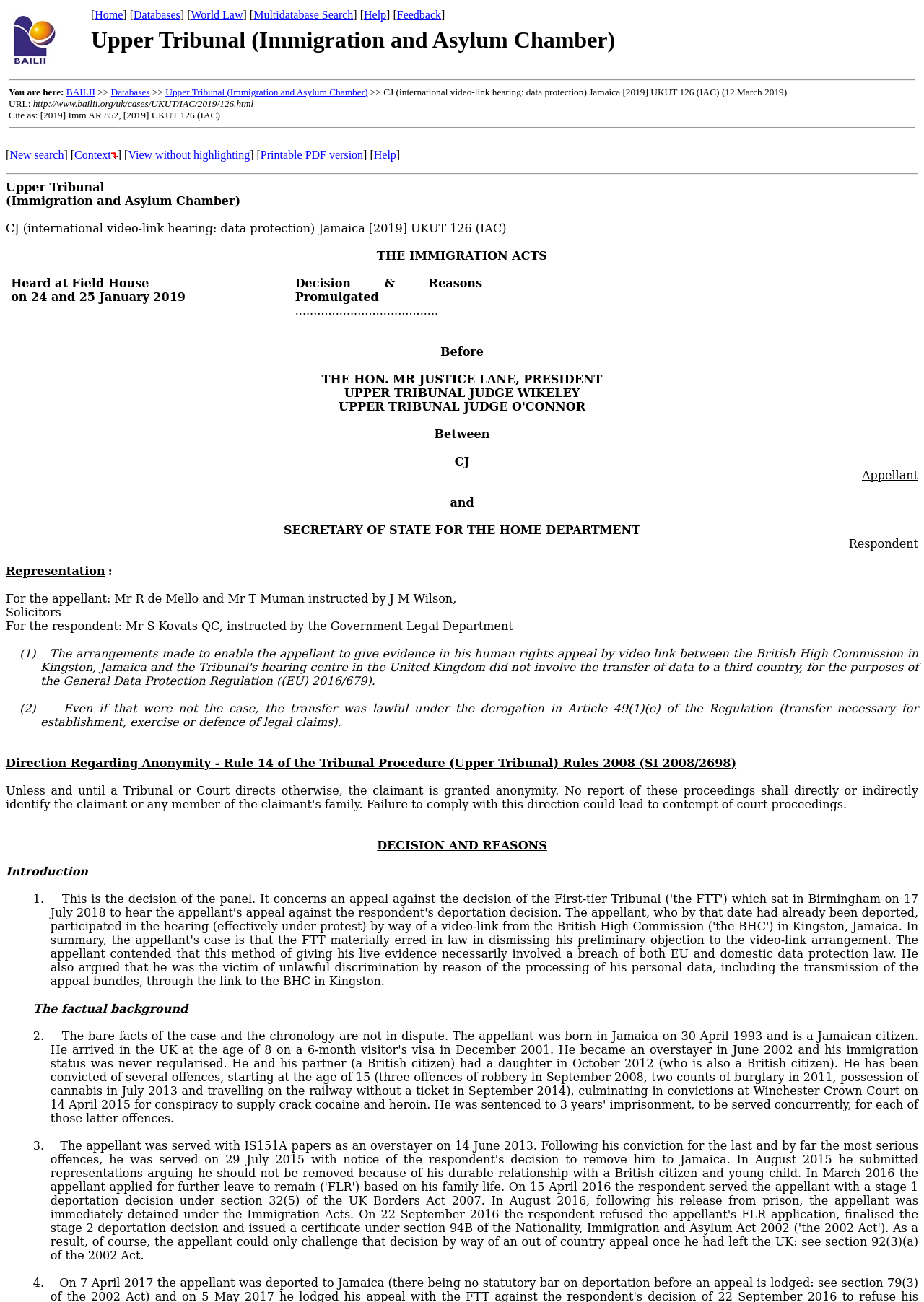Could you highlight the region that needs to be clicked to execute the instruction: "Printable PDF version"?

[0.282, 0.114, 0.393, 0.124]